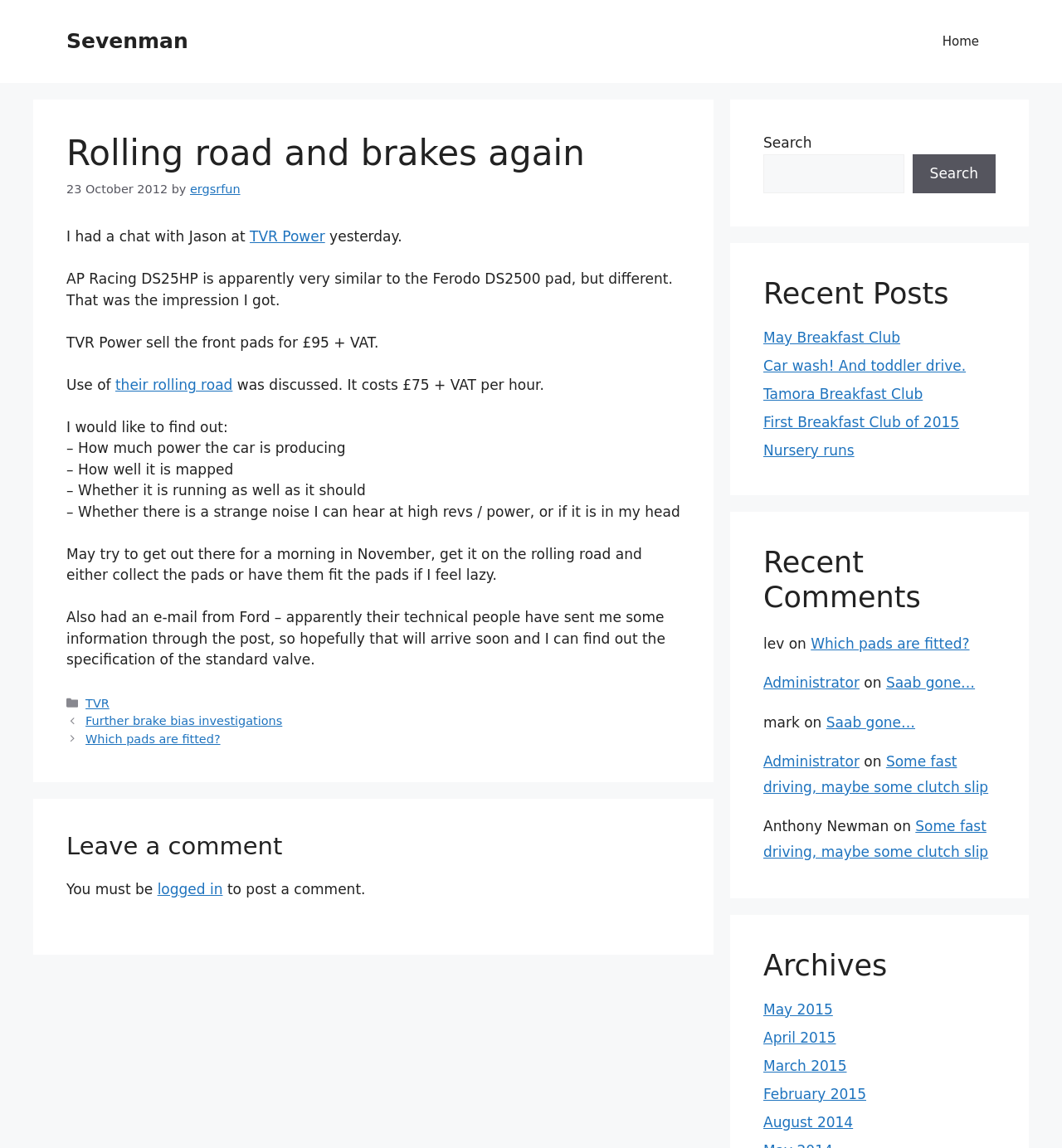What is the cost of the front pads?
Can you provide an in-depth and detailed response to the question?

According to the text, TVR Power sells the front pads for £95 plus VAT, which is mentioned in the sentence 'TVR Power sell the front pads for £95 + VAT.'